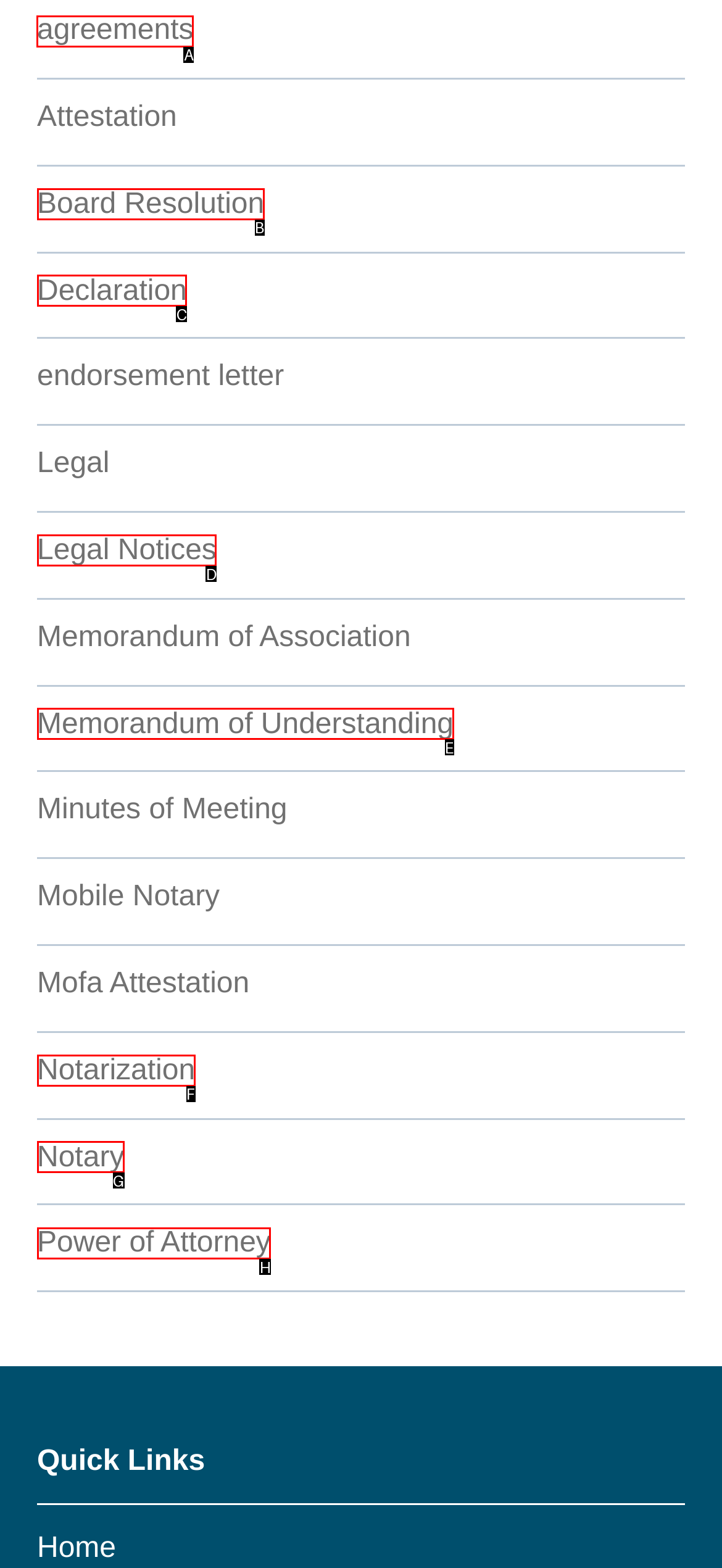Show which HTML element I need to click to perform this task: View agreements Answer with the letter of the correct choice.

A